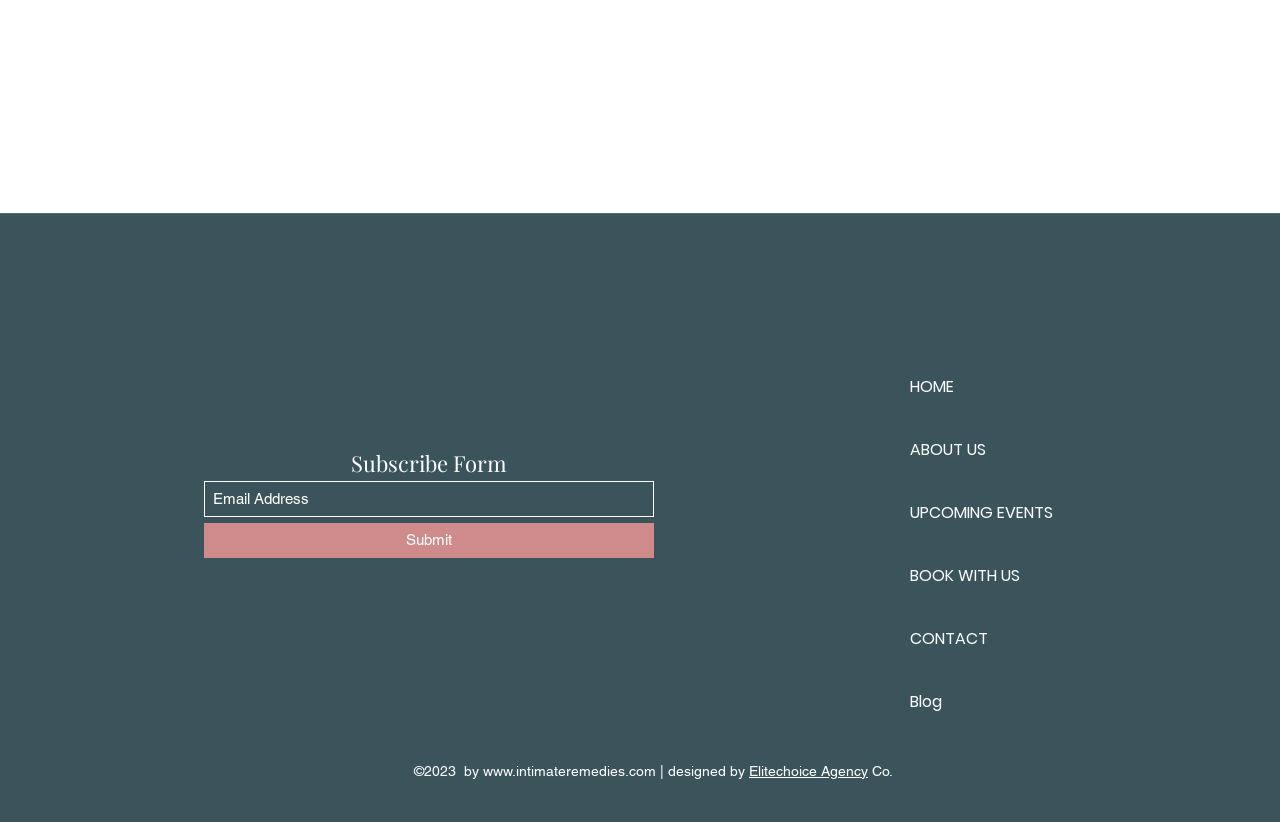Locate the bounding box coordinates of the UI element described by: "BOOK WITH US". Provide the coordinates as four float numbers between 0 and 1, formatted as [left, top, right, bottom].

[0.711, 0.662, 0.821, 0.738]